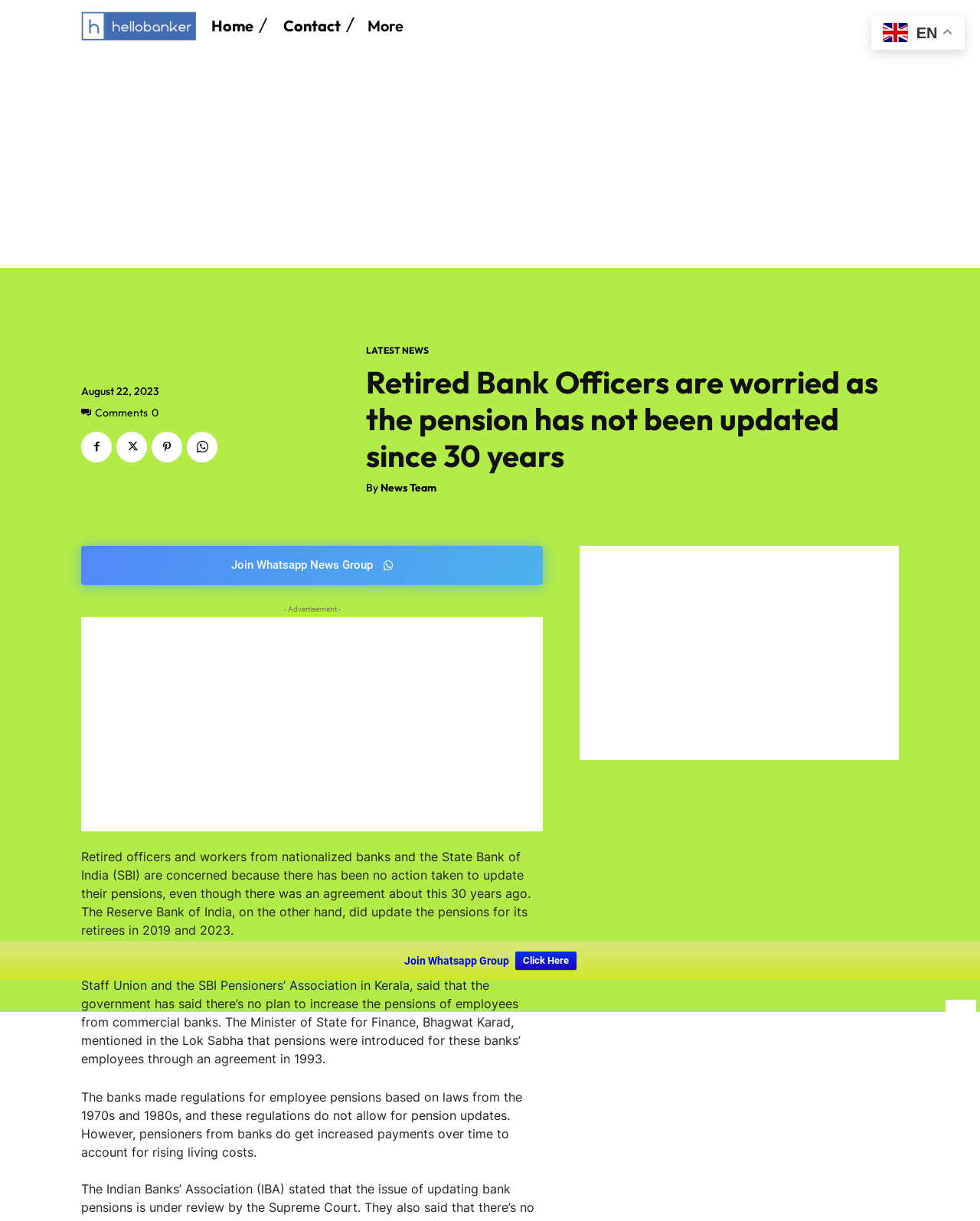Please extract the webpage's main title and generate its text content.

Retired Bank Officers are worried as the pension has not been updated since 30 years